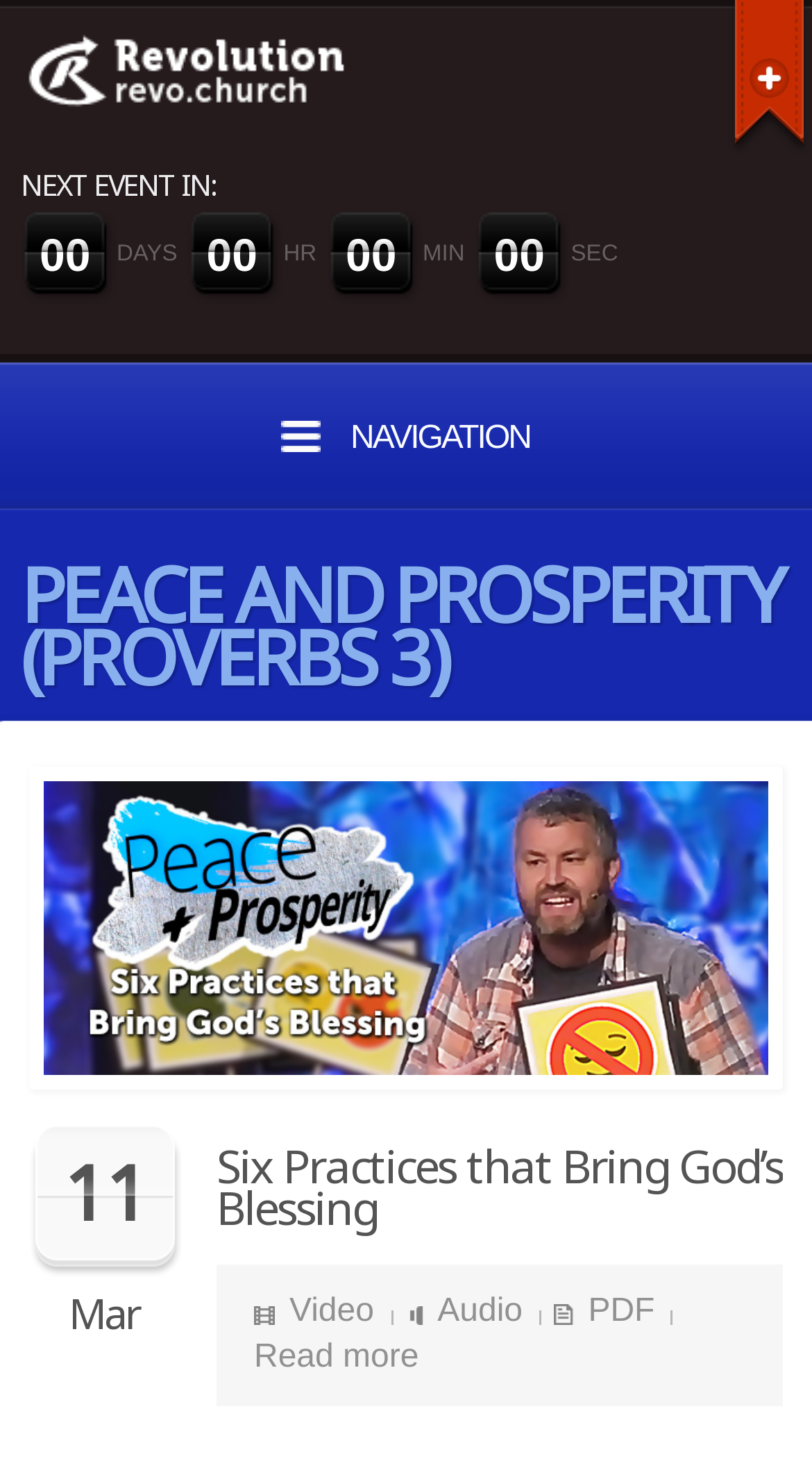What is the date of the sermon?
Give a one-word or short-phrase answer derived from the screenshot.

11 Mar